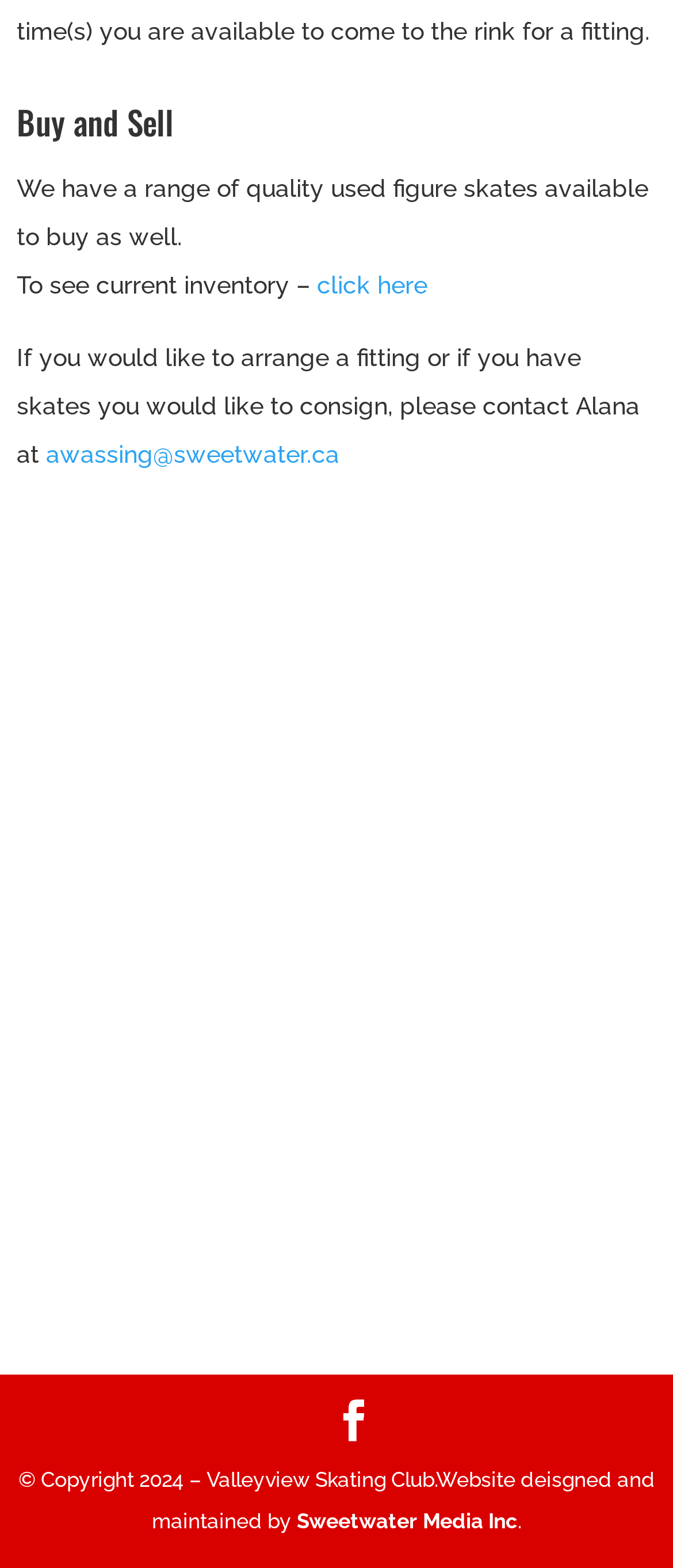Based on the visual content of the image, answer the question thoroughly: What is the name of the skating club?

The name of the skating club is Valleyview Skating Club, as indicated by the copyright text '© Copyright 2024 – Valleyview Skating Club.'